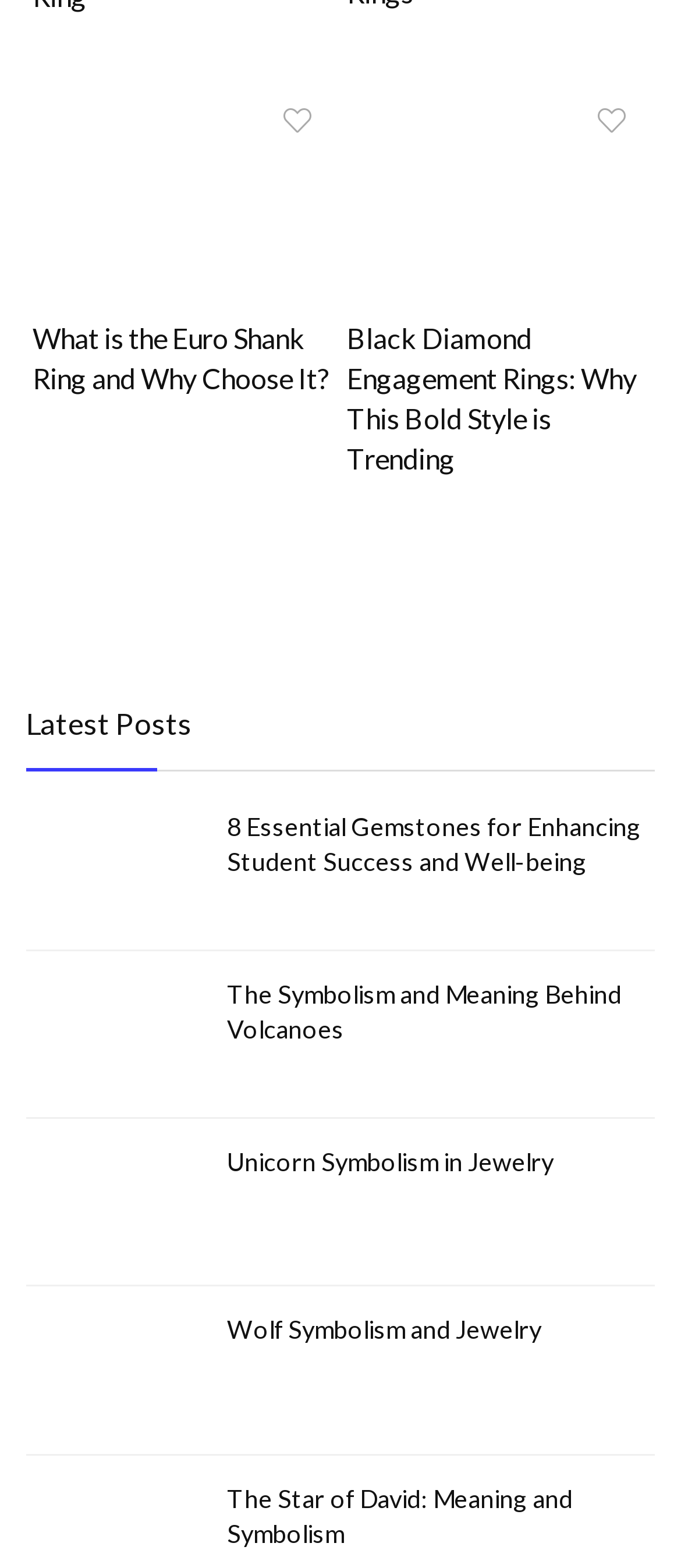Determine the bounding box coordinates of the element's region needed to click to follow the instruction: "Read the blog about Working in the Prison and Probation Service". Provide these coordinates as four float numbers between 0 and 1, formatted as [left, top, right, bottom].

None